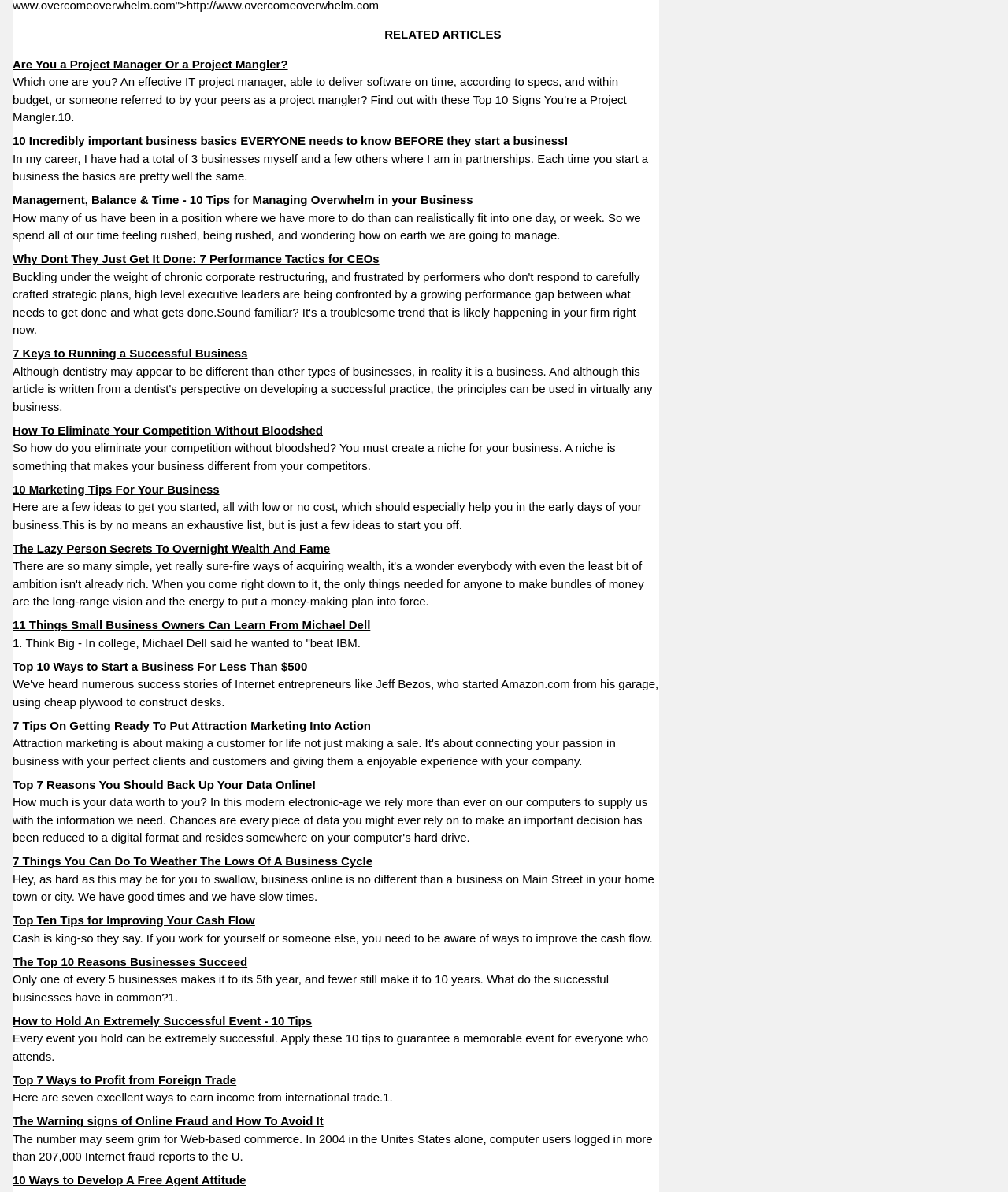Please locate the bounding box coordinates for the element that should be clicked to achieve the following instruction: "Click on 'Are You a Project Manager Or a Project Mangler?'". Ensure the coordinates are given as four float numbers between 0 and 1, i.e., [left, top, right, bottom].

[0.012, 0.048, 0.286, 0.059]